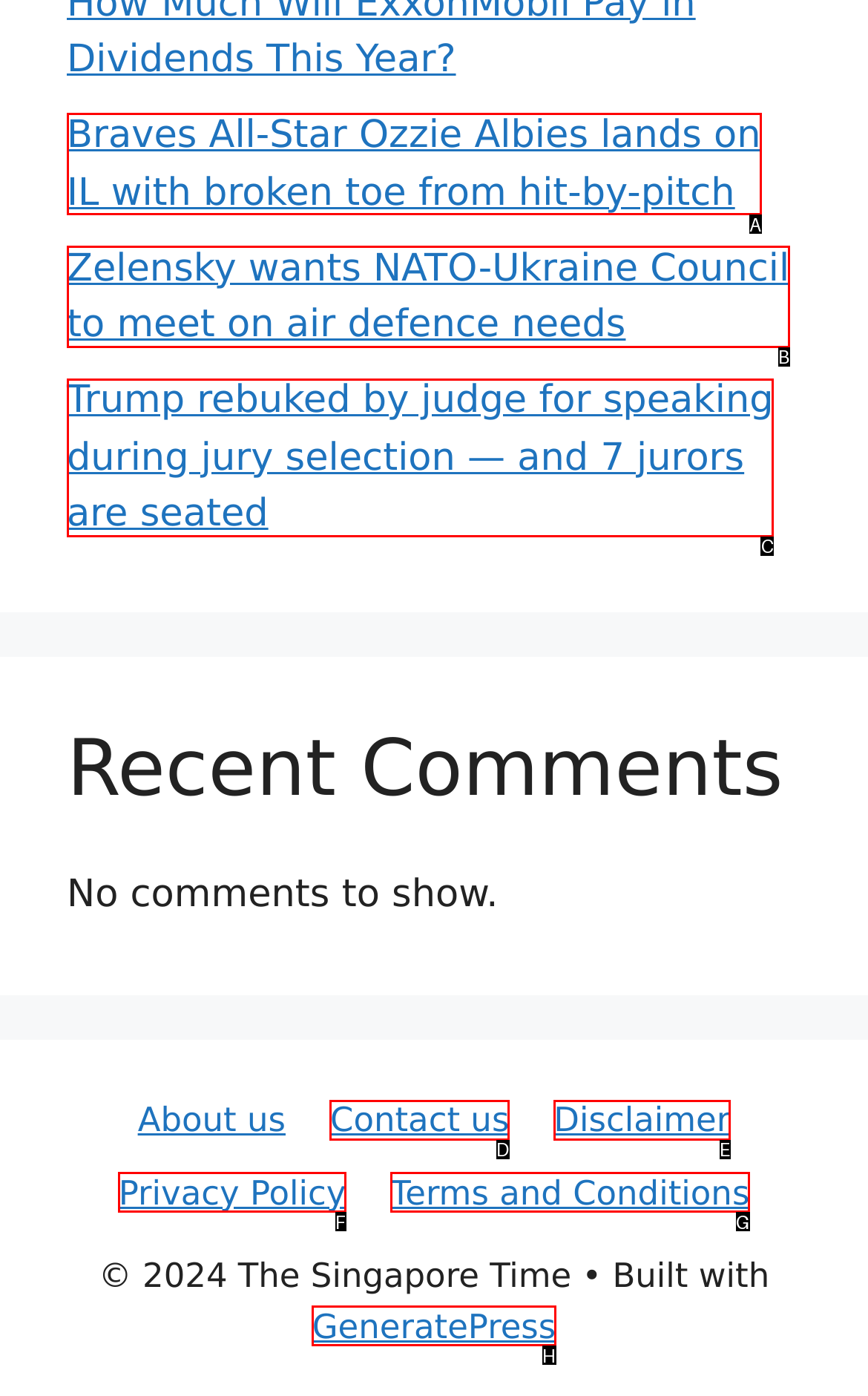Identify which lettered option completes the task: Sign up for news. Provide the letter of the correct choice.

None